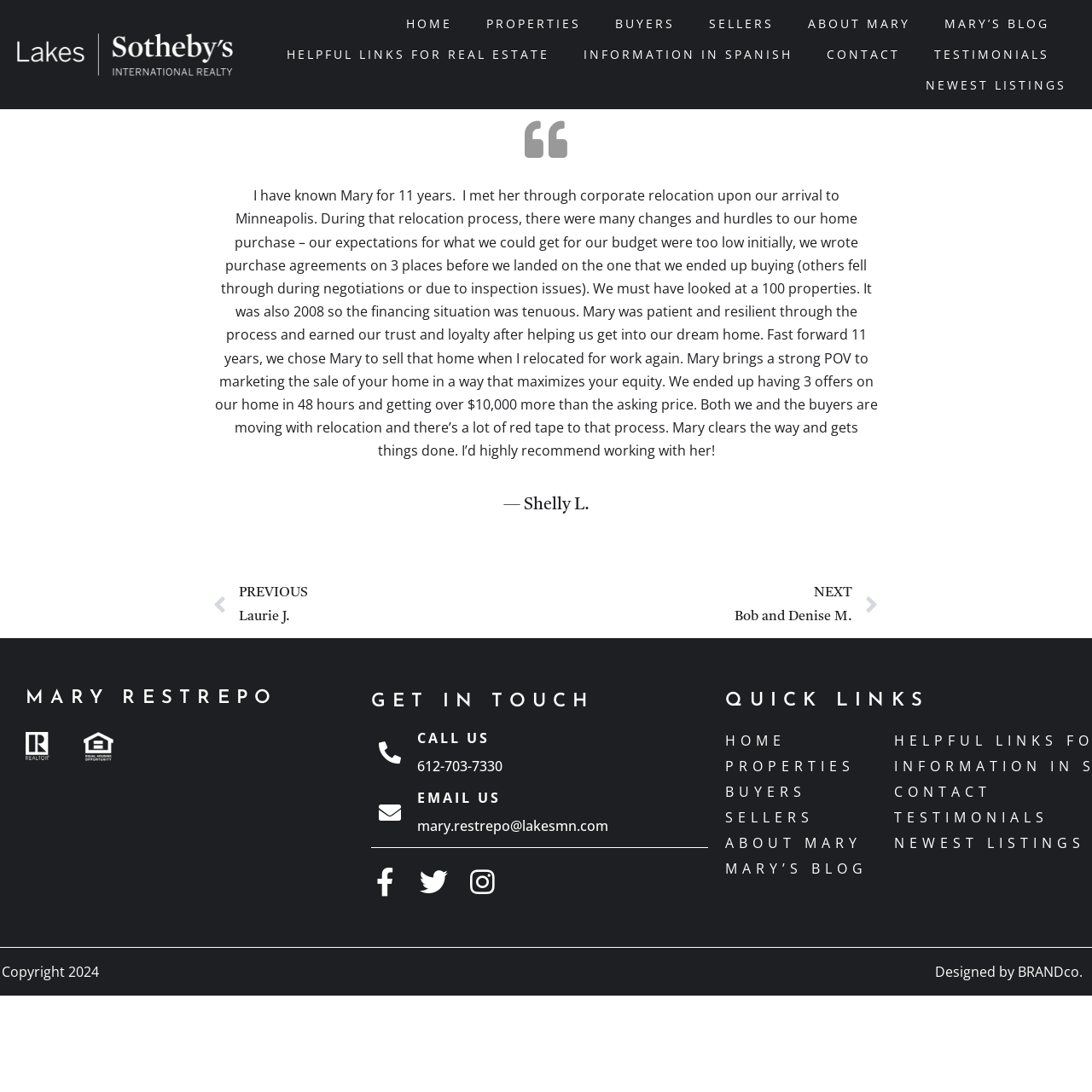Locate and extract the headline of this webpage.

— Shelly L.